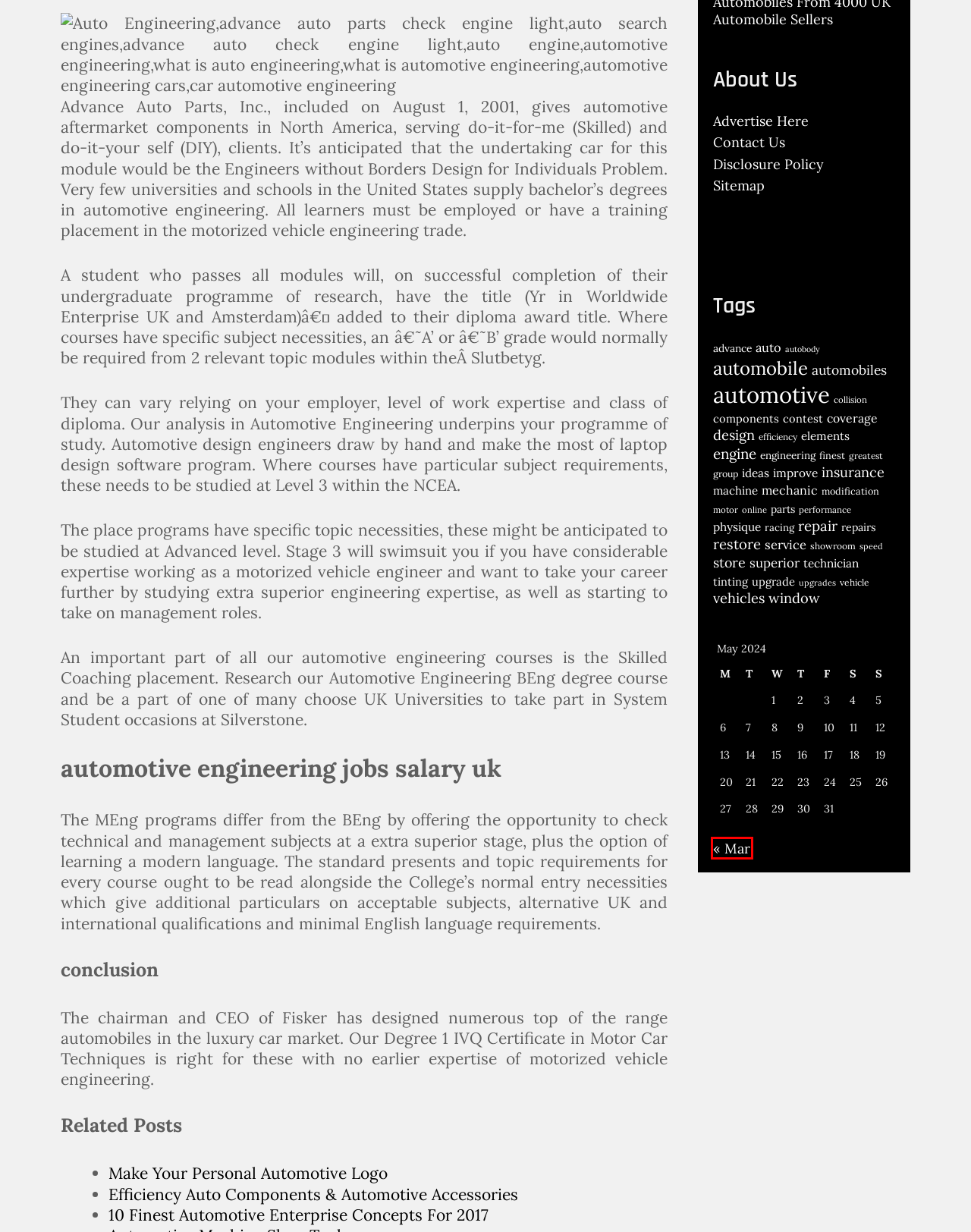Examine the webpage screenshot and identify the UI element enclosed in the red bounding box. Pick the webpage description that most accurately matches the new webpage after clicking the selected element. Here are the candidates:
A. repairs Archives - GRAND MONDE
B. insurance Archives - GRAND MONDE
C. repair Archives - GRAND MONDE
D. coverage Archives - GRAND MONDE
E. automobile Archives - GRAND MONDE
F. March 2024 - GRAND MONDE
G. contest Archives - GRAND MONDE
H. modification Archives - GRAND MONDE

F